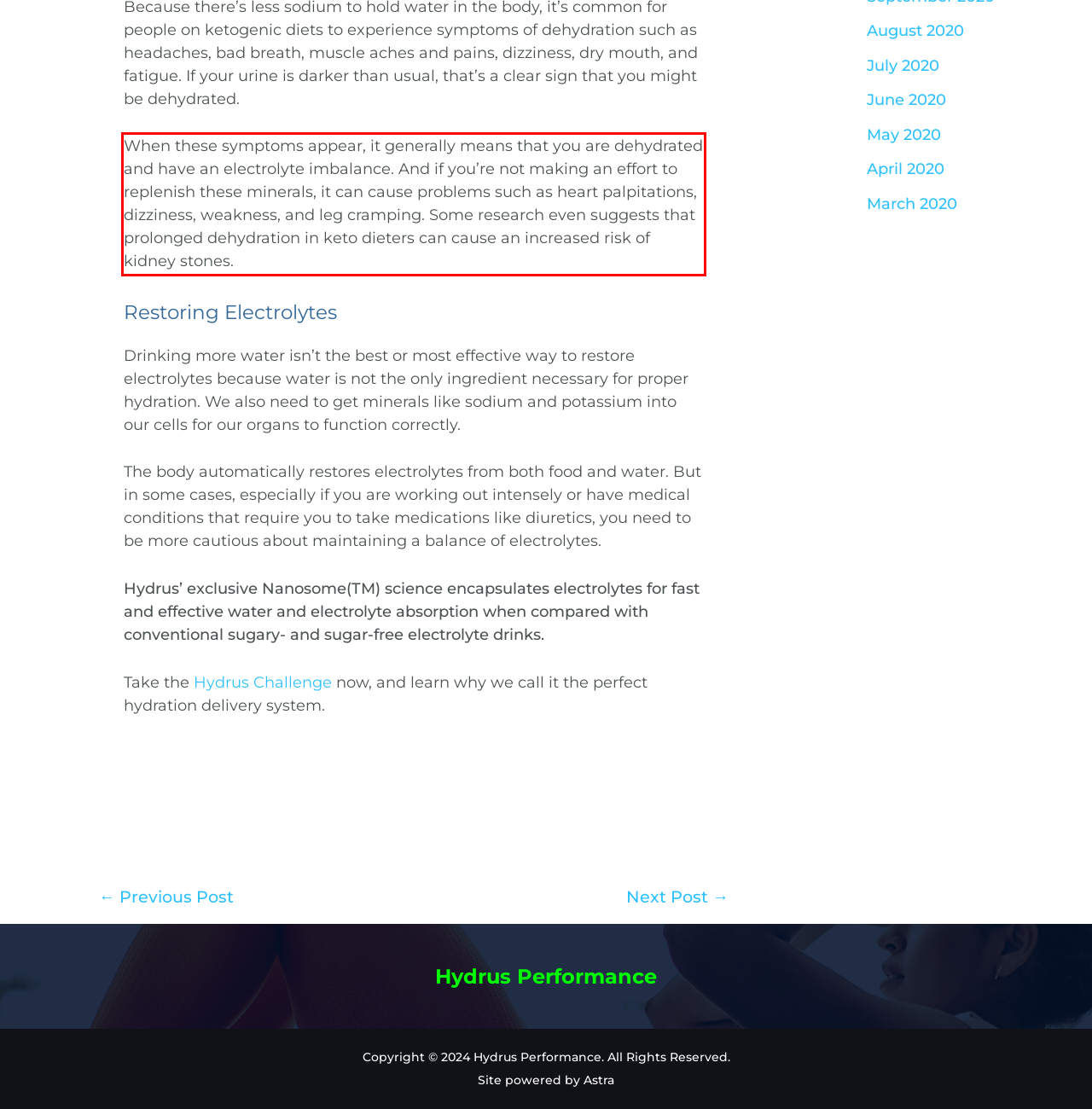Given a screenshot of a webpage containing a red rectangle bounding box, extract and provide the text content found within the red bounding box.

When these symptoms appear, it generally means that you are dehydrated and have an electrolyte imbalance. And if you’re not making an effort to replenish these minerals, it can cause problems such as heart palpitations, dizziness, weakness, and leg cramping. Some research even suggests that prolonged dehydration in keto dieters can cause an increased risk of kidney stones.